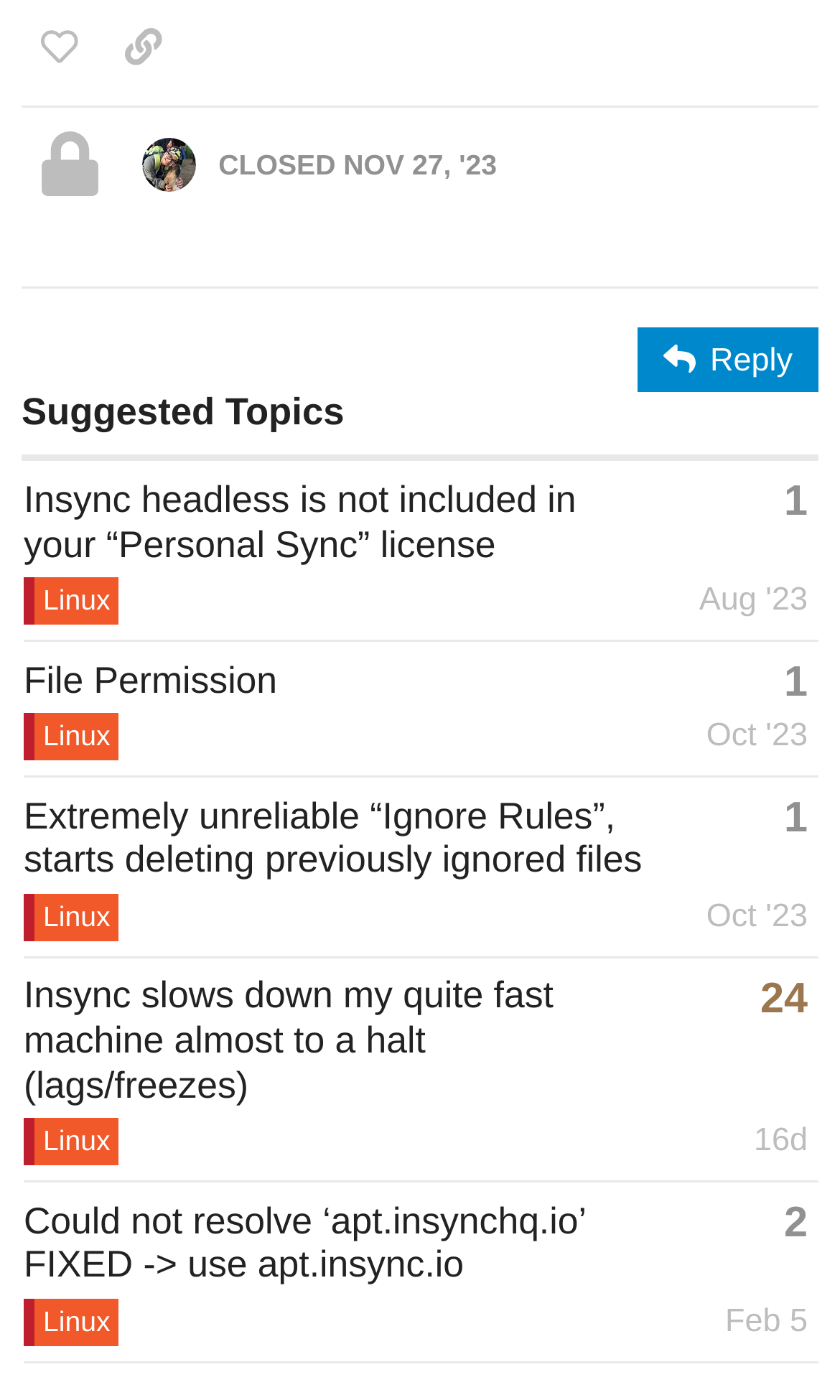Please locate the bounding box coordinates of the element that needs to be clicked to achieve the following instruction: "Go to AfricaBib home". The coordinates should be four float numbers between 0 and 1, i.e., [left, top, right, bottom].

None